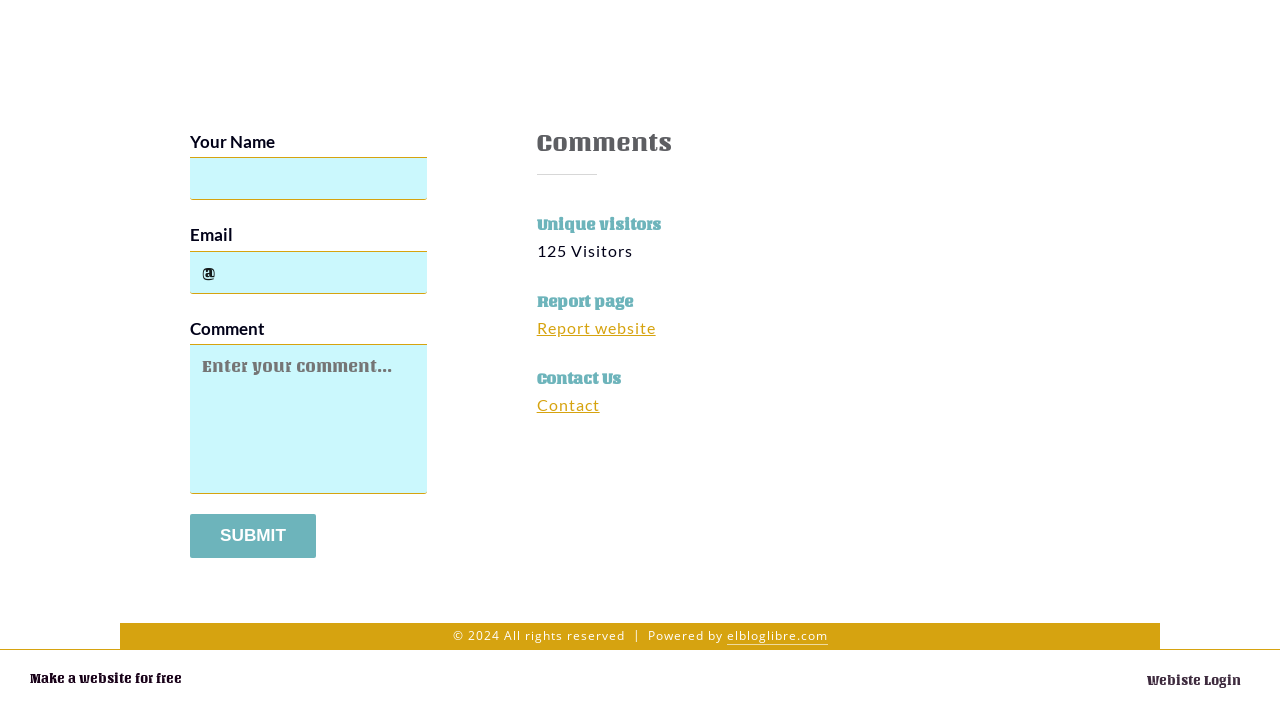What is the heading above the 'Unique visitors' text? Based on the screenshot, please respond with a single word or phrase.

Unique visitors